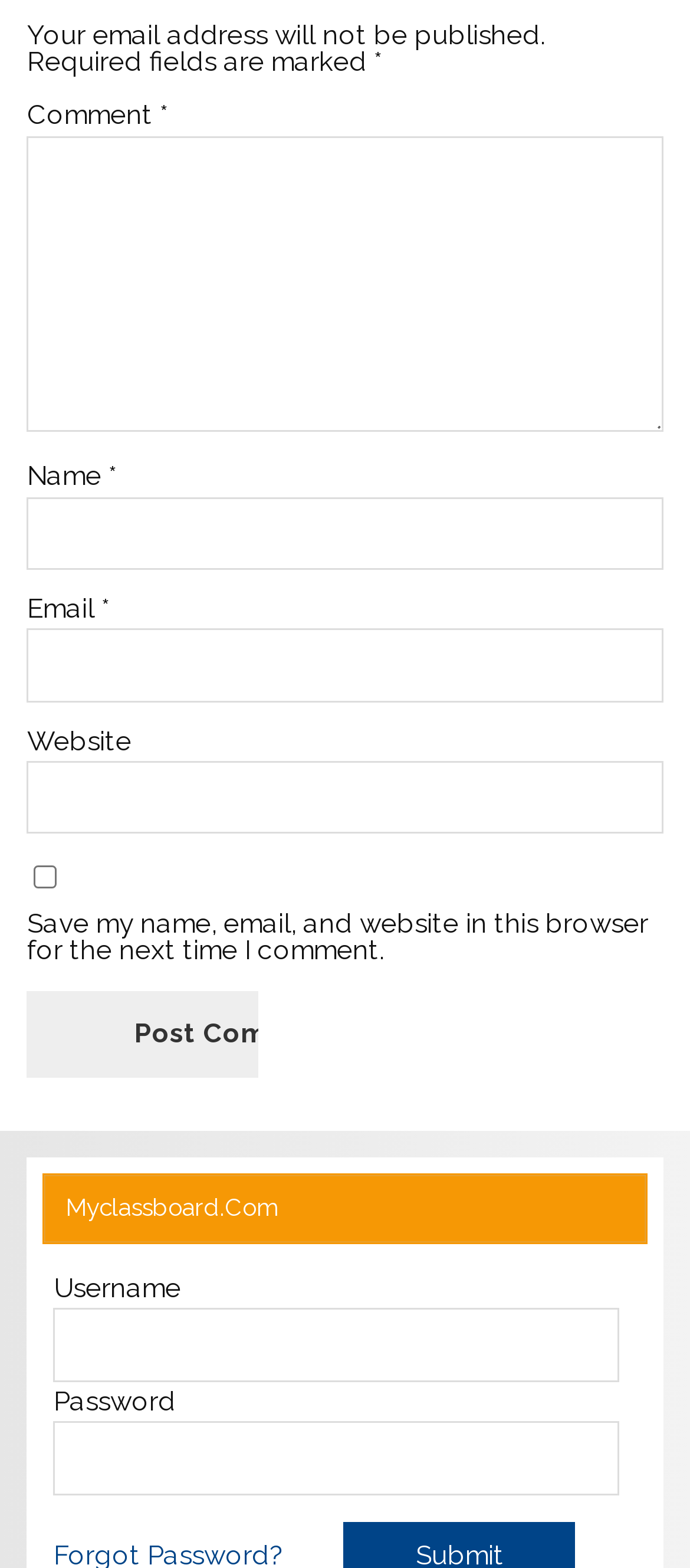Determine the bounding box coordinates of the region I should click to achieve the following instruction: "Type your name". Ensure the bounding box coordinates are four float numbers between 0 and 1, i.e., [left, top, right, bottom].

[0.039, 0.317, 0.961, 0.363]